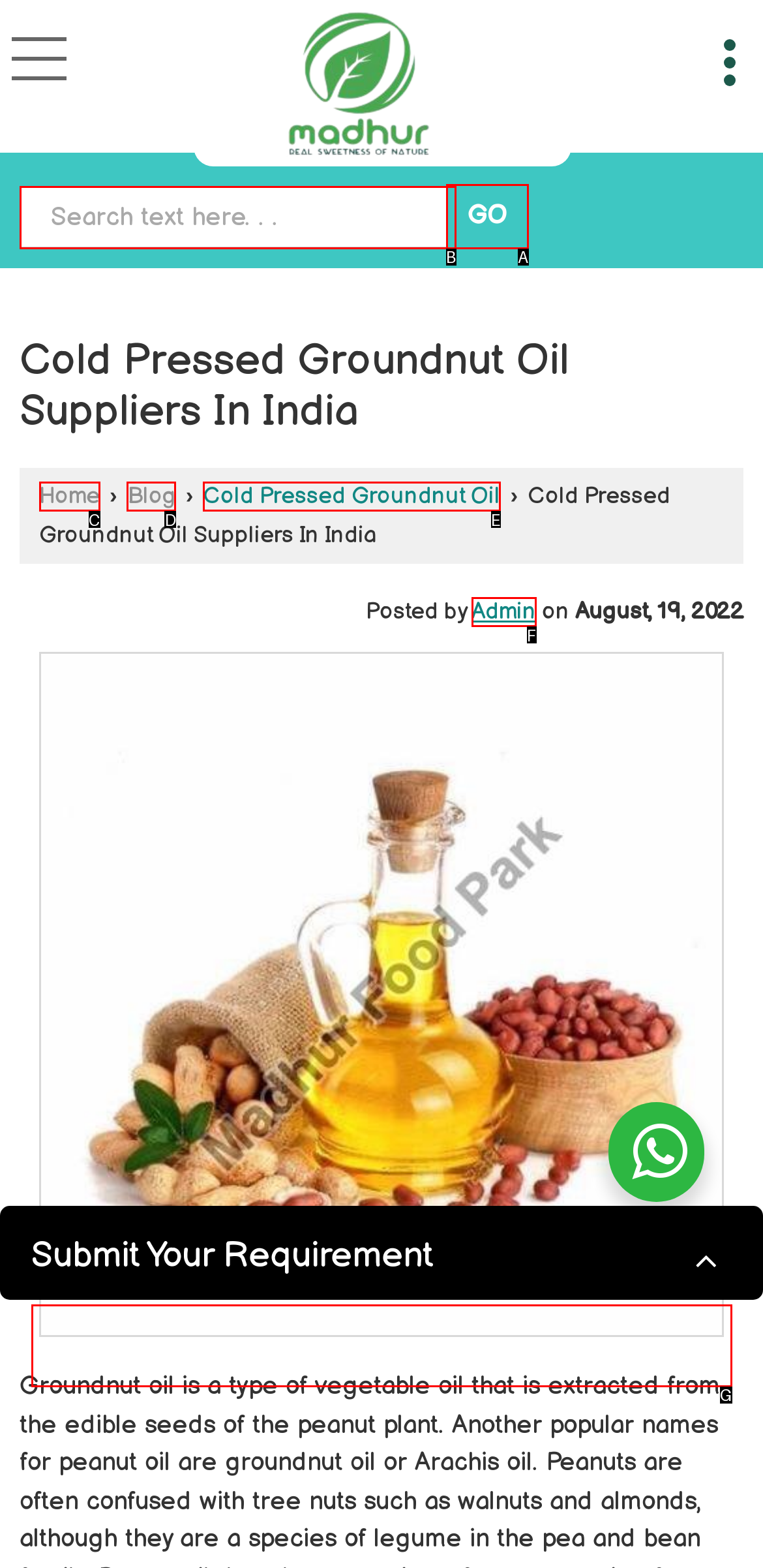Given the description: Cold Pressed Groundnut Oil, identify the matching option. Answer with the corresponding letter.

E